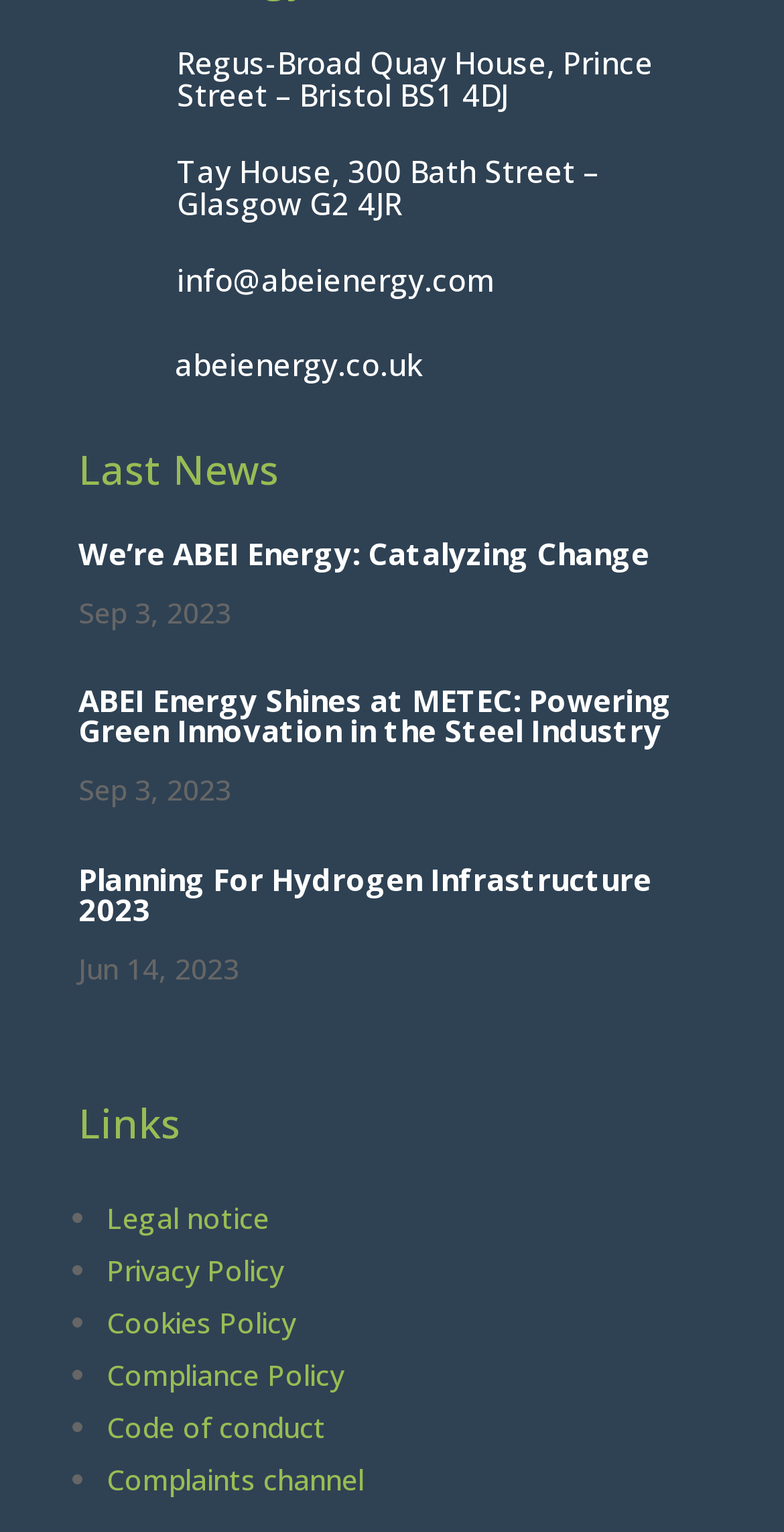What is the last link in the 'Links' section?
Please provide a comprehensive answer based on the details in the screenshot.

The last link in the 'Links' section can be found in the last ListMarker element, which contains a link element with the text 'Complaints channel'.